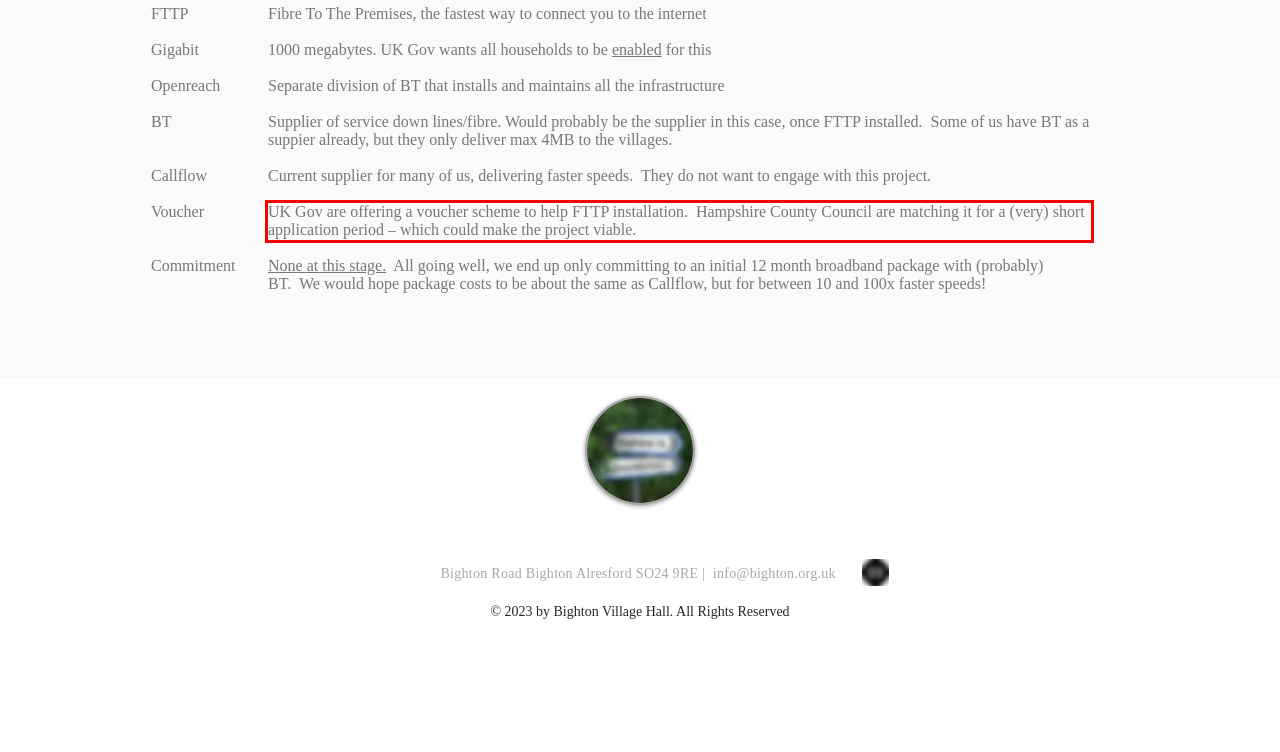Please perform OCR on the UI element surrounded by the red bounding box in the given webpage screenshot and extract its text content.

UK Gov are offering a voucher scheme to help FTTP installation. Hampshire County Council are matching it for a (very) short application period – which could make the project viable.